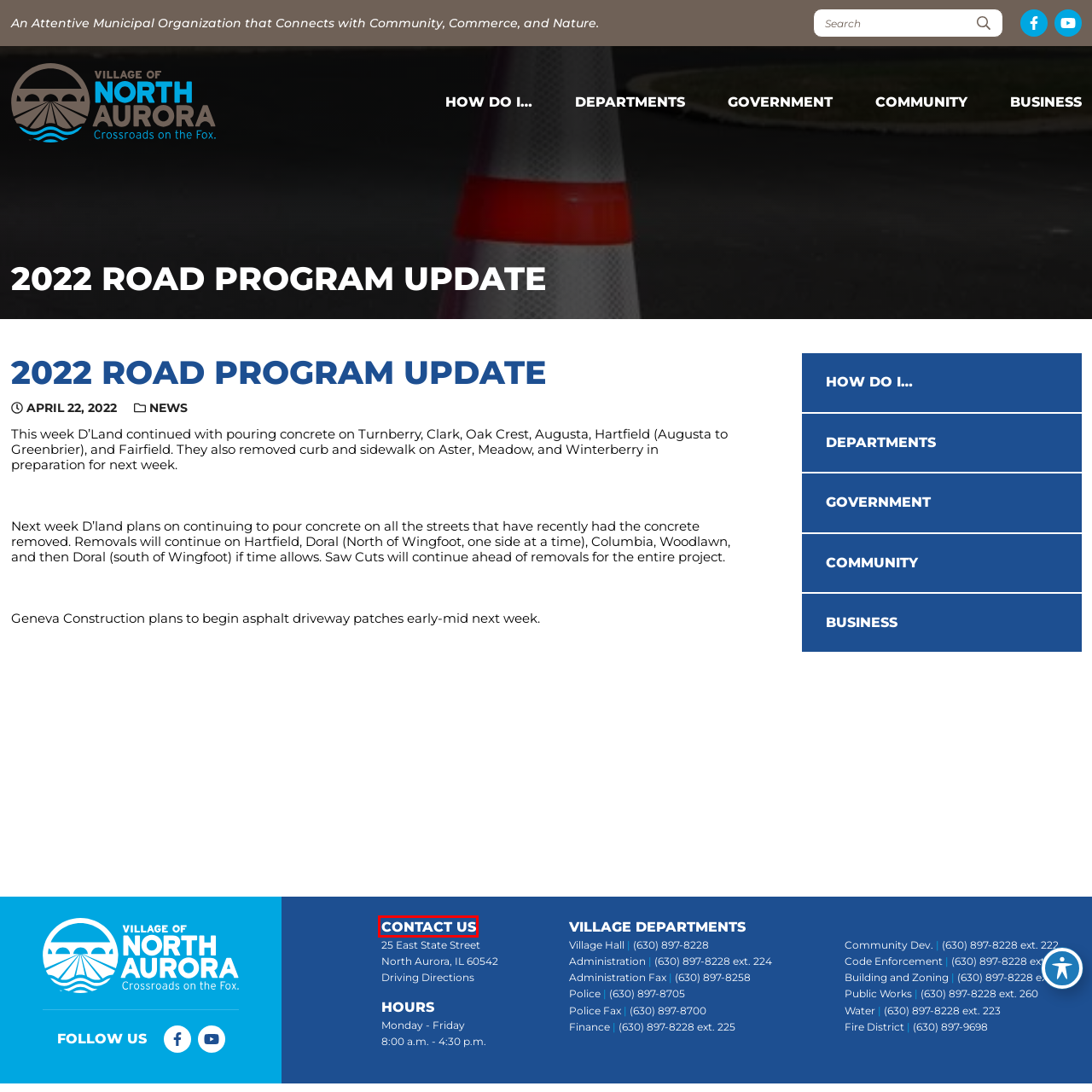You have a screenshot of a webpage with a red bounding box highlighting a UI element. Your task is to select the best webpage description that corresponds to the new webpage after clicking the element. Here are the descriptions:
A. News Archives - Village of North Aurora
B. How Do I... - Village of North Aurora
C. Government - Village of North Aurora
D. Departments - Village of North Aurora
E. Community information - Village of North Aurora
F. Home - Village of North Aurora
G. Contact Us - Village of North Aurora
H. Business - Village of North Aurora

G